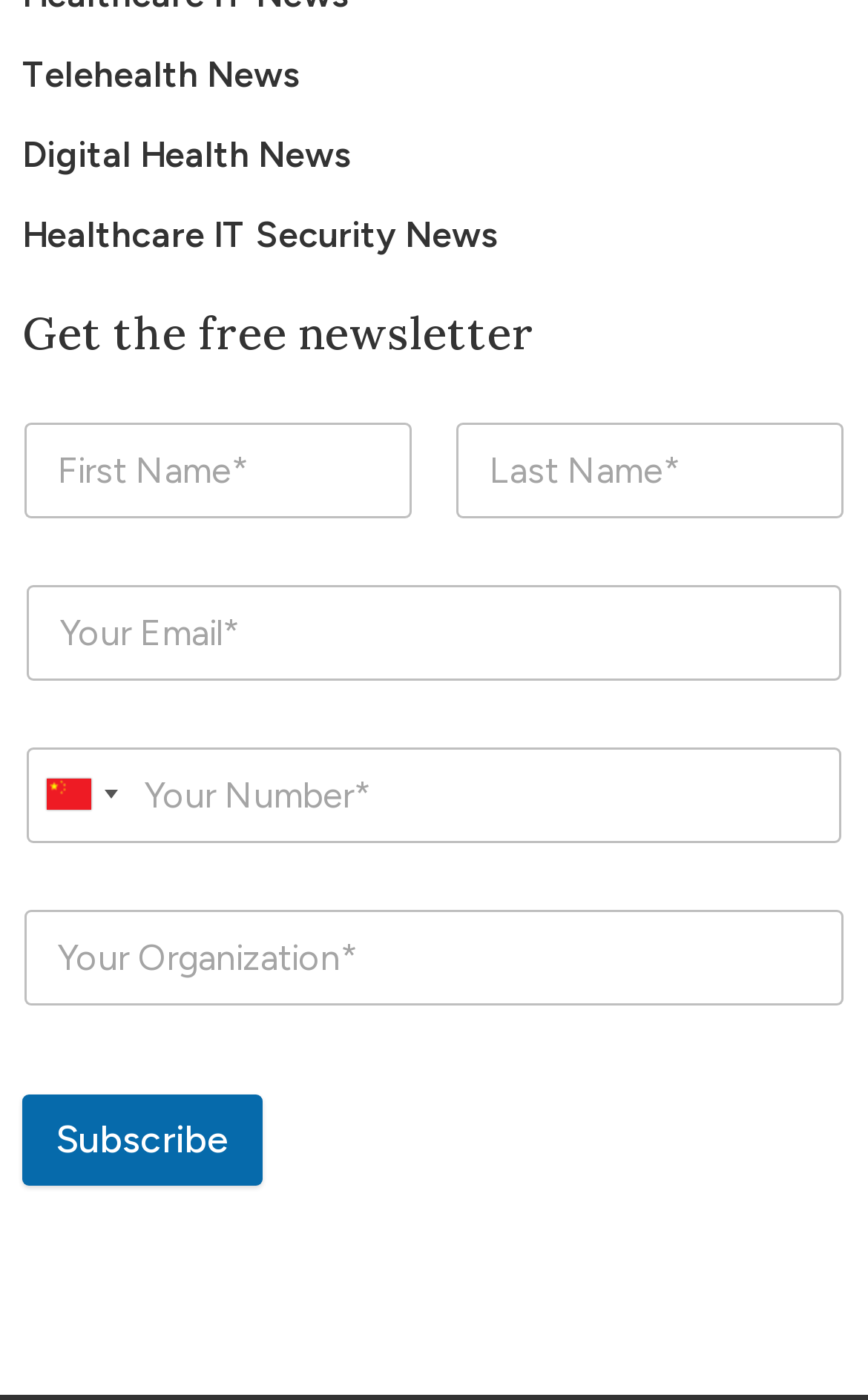Please answer the following query using a single word or phrase: 
What is the last input field on the webpage?

Your Organization*